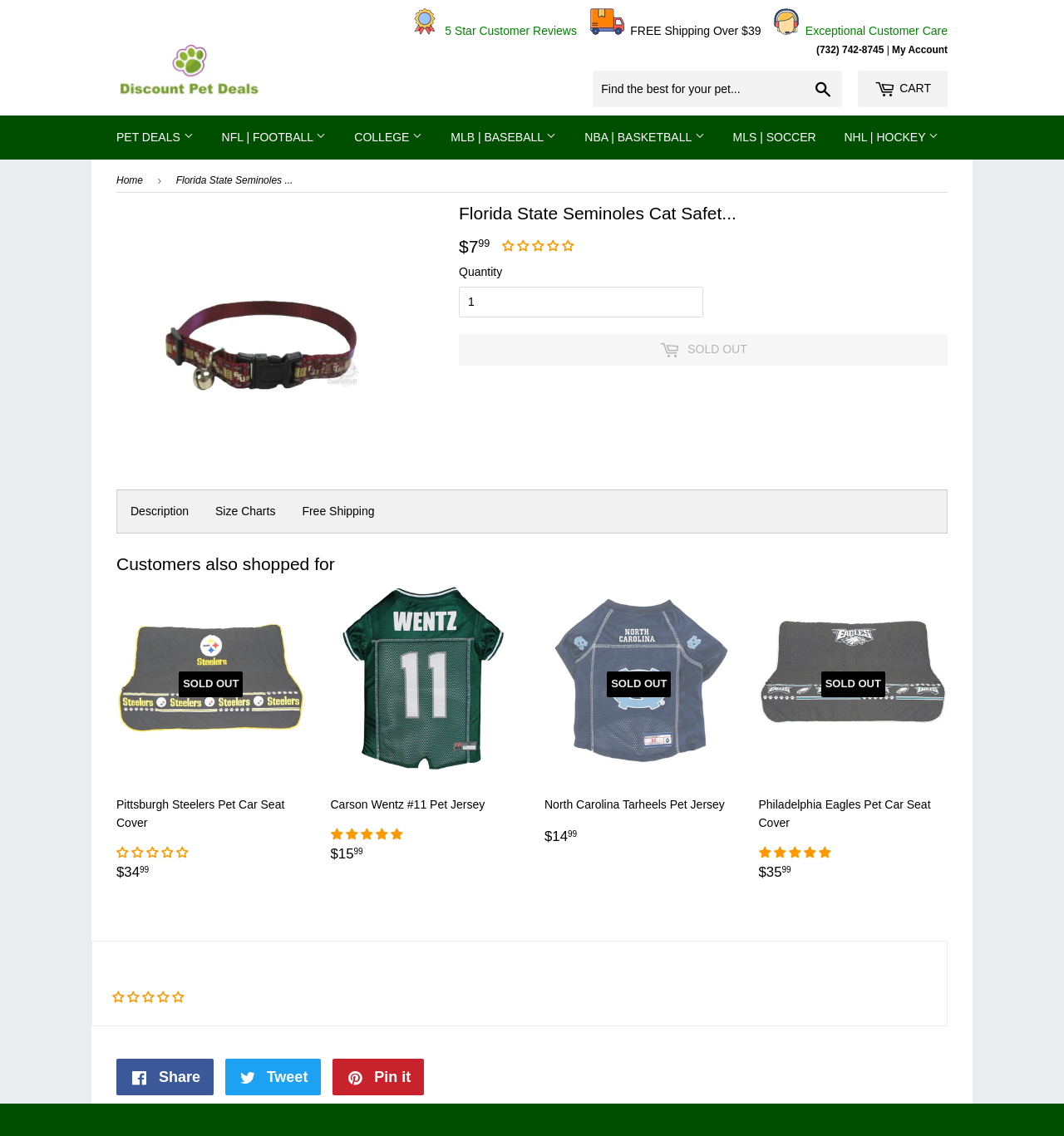Can you find the bounding box coordinates for the element to click on to achieve the instruction: "View product description"?

[0.11, 0.432, 0.19, 0.469]